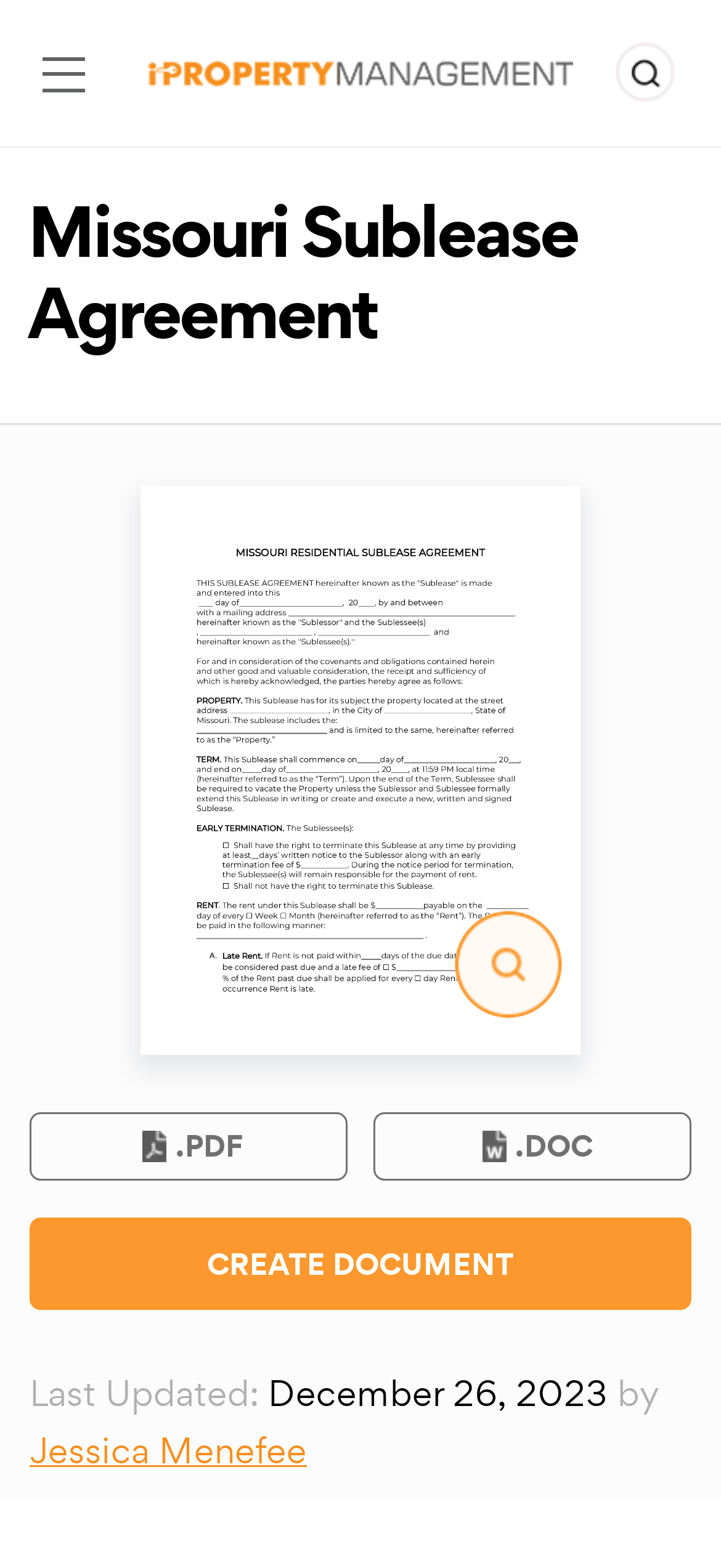Respond to the following question using a concise word or phrase: 
What are the two file formats in which the sublease agreement template can be downloaded?

PDF and DOC